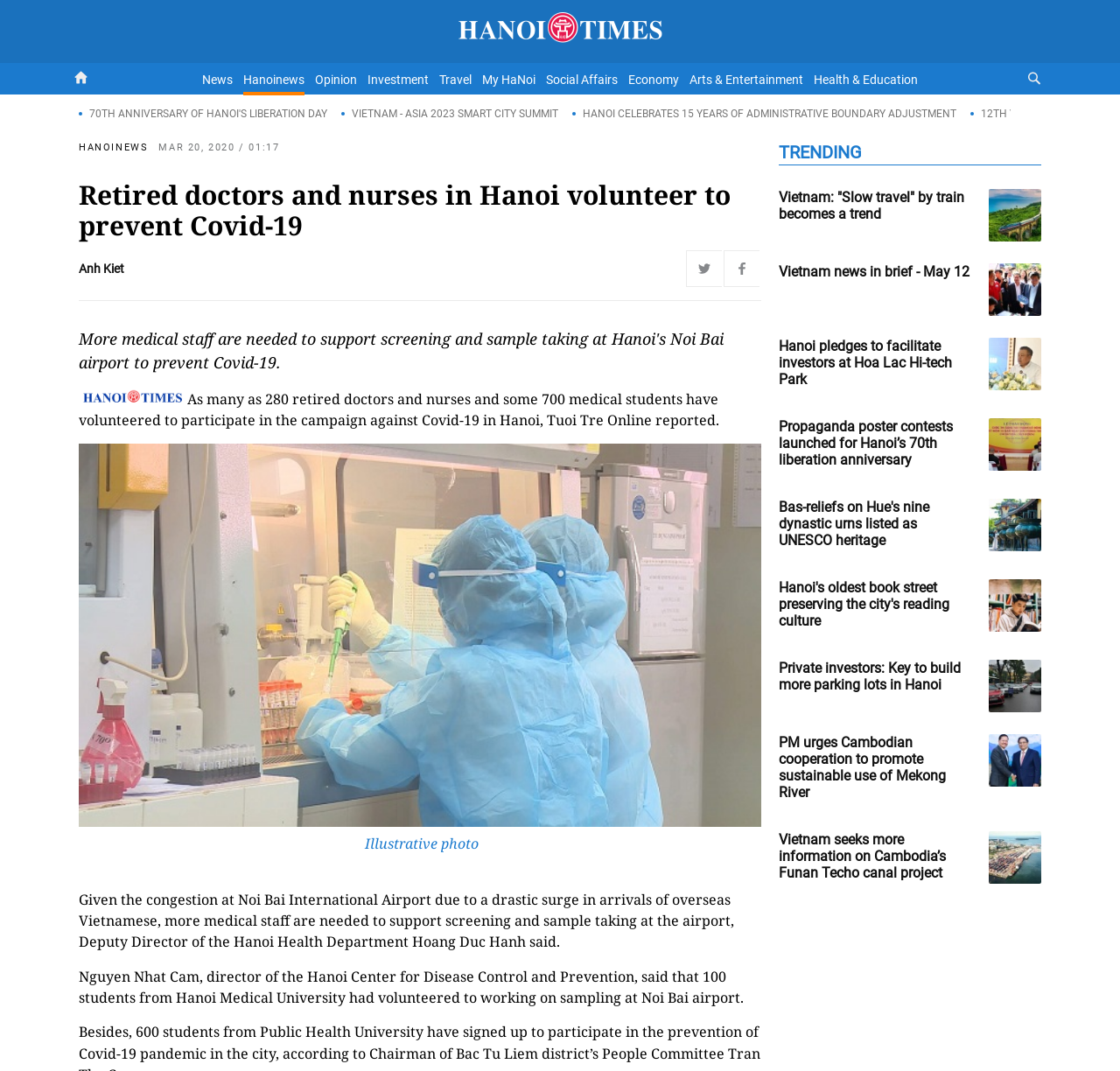Specify the bounding box coordinates of the area to click in order to follow the given instruction: "Search for something on HaNoiTimes."

[0.088, 0.061, 0.913, 0.084]